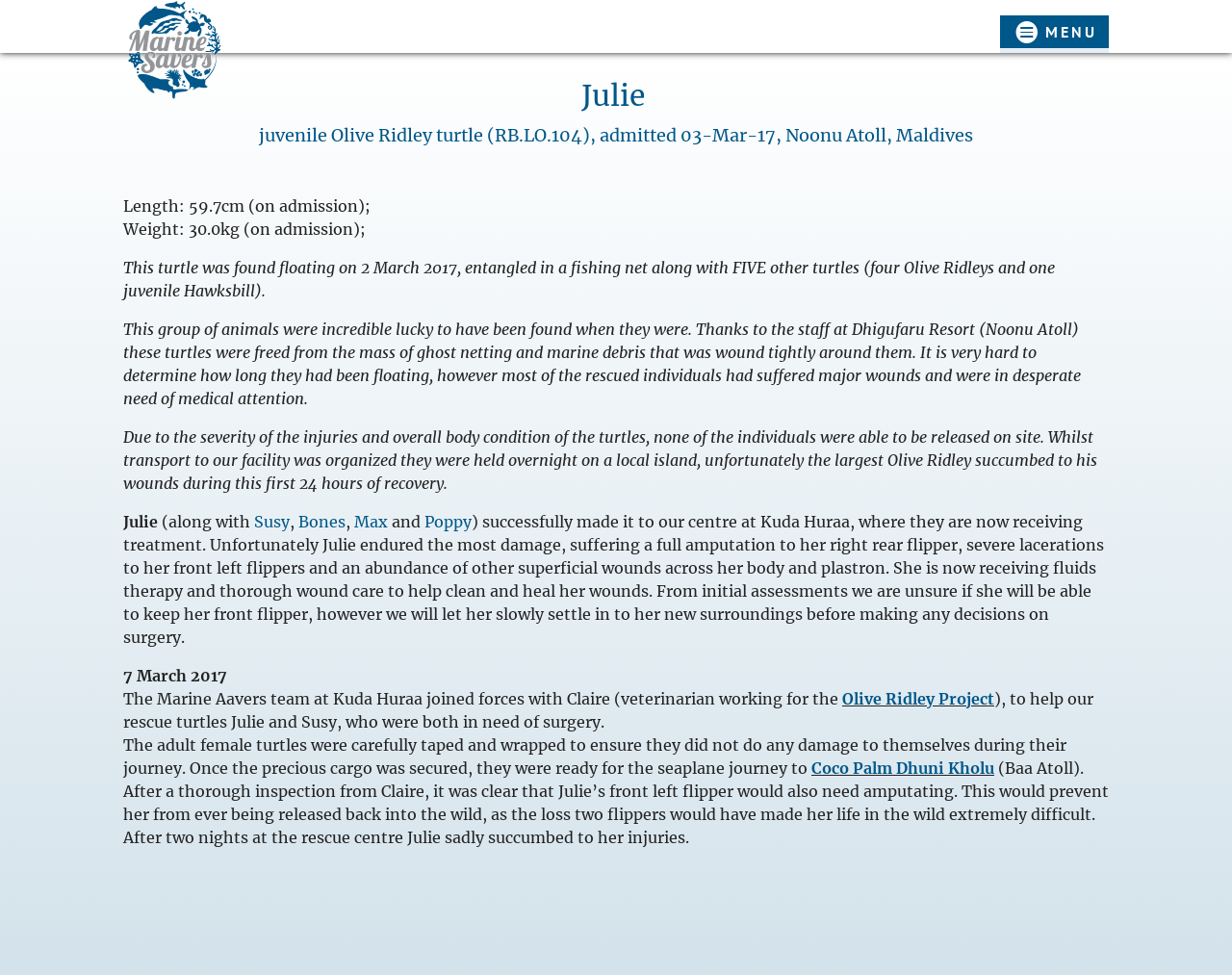Respond with a single word or phrase to the following question: What is the name of the project that the veterinarian Claire is working for?

Olive Ridley Project